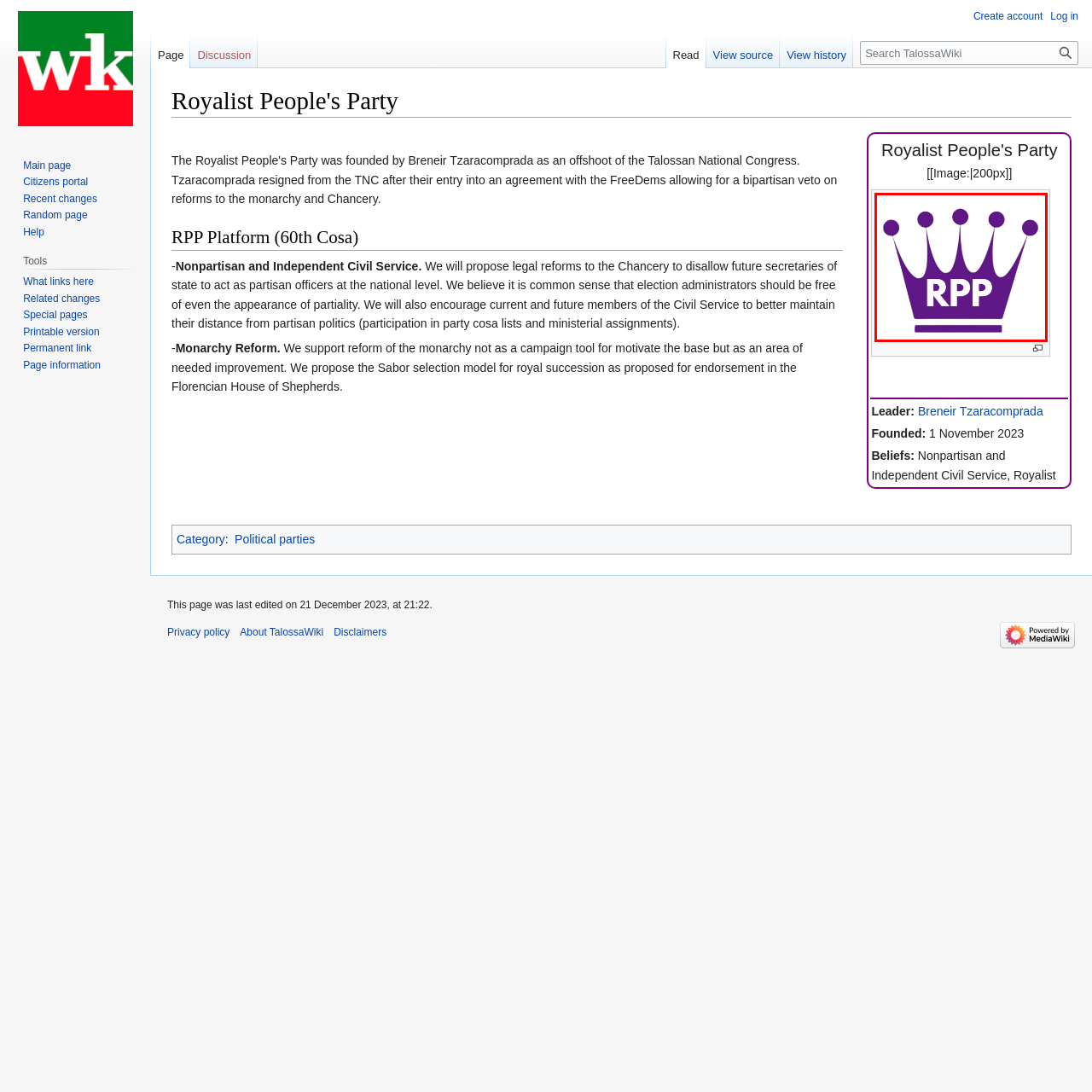Please examine the section highlighted with a blue border and provide a thorough response to the following question based on the visual information: 
What does the emblem reflect?

The caption explains that the emblem reflects the party's aim to promote a nonpartisan and independent civil service, as well as their support for monarchy reform, which is part of their political messaging and branding.